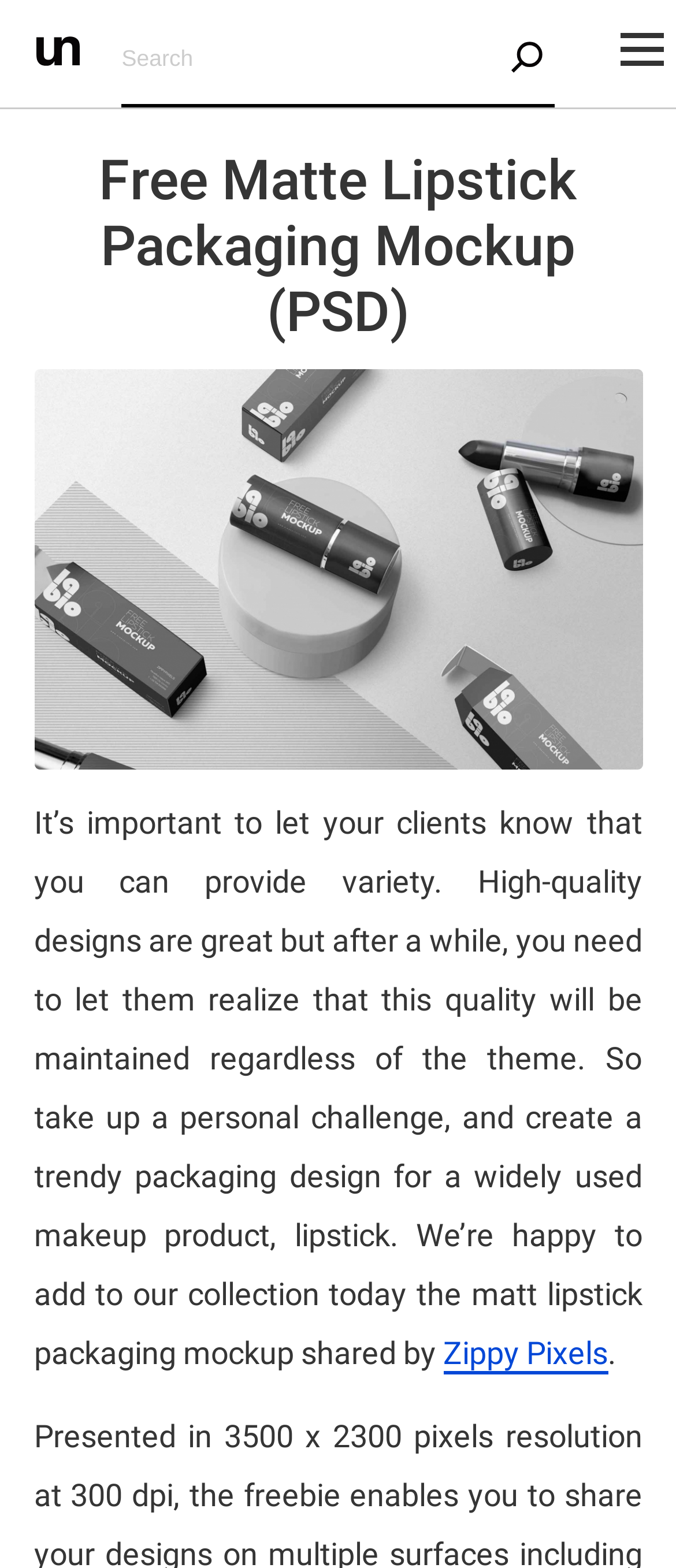Given the element description, predict the bounding box coordinates in the format (top-left x, top-left y, bottom-right x, bottom-right y). Make sure all values are between 0 and 1. Here is the element description: title="THE EYE LOGO NEW"

None